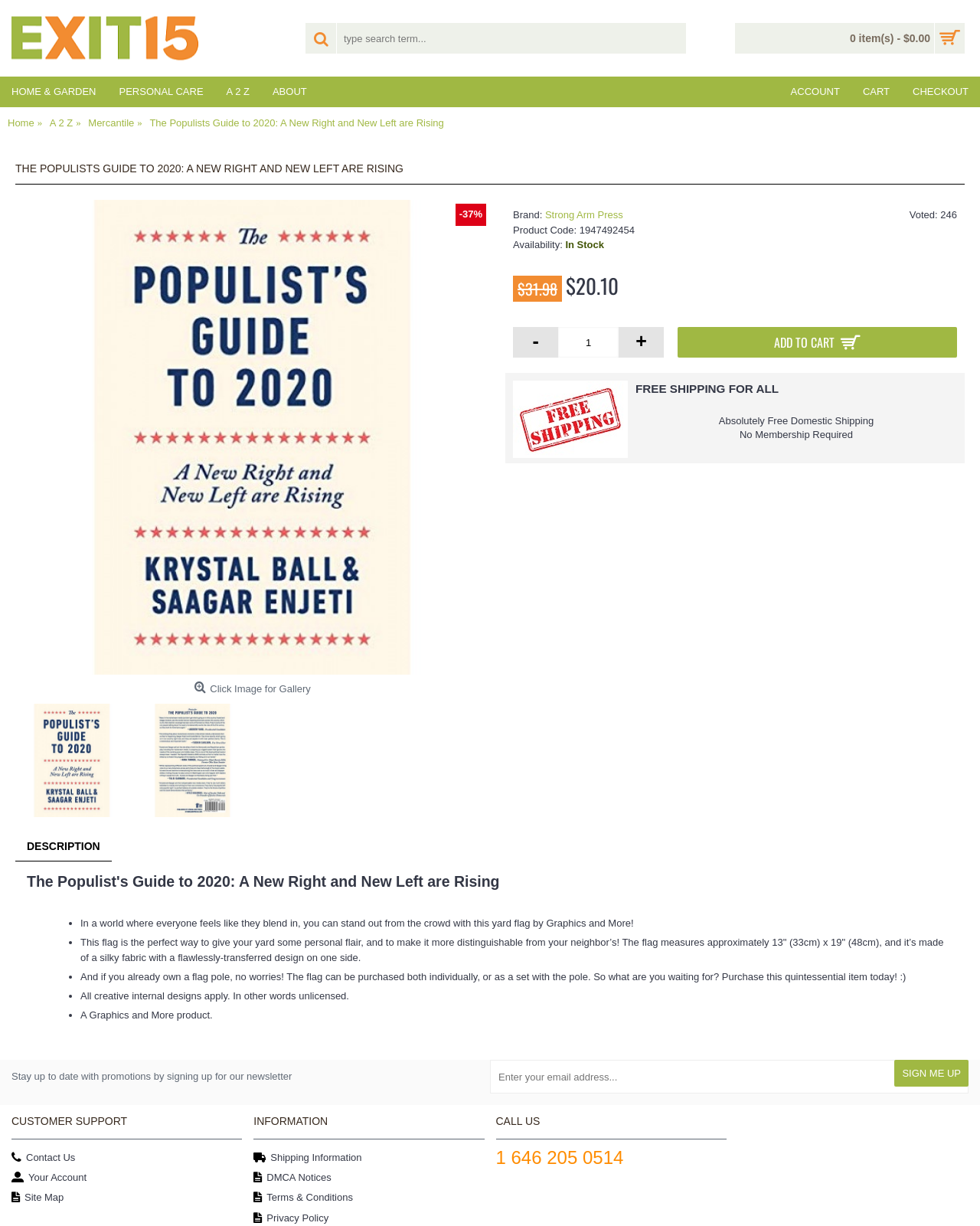Determine the bounding box coordinates in the format (top-left x, top-left y, bottom-right x, bottom-right y). Ensure all values are floating point numbers between 0 and 1. Identify the bounding box of the UI element described by: Site Map

[0.012, 0.97, 0.247, 0.985]